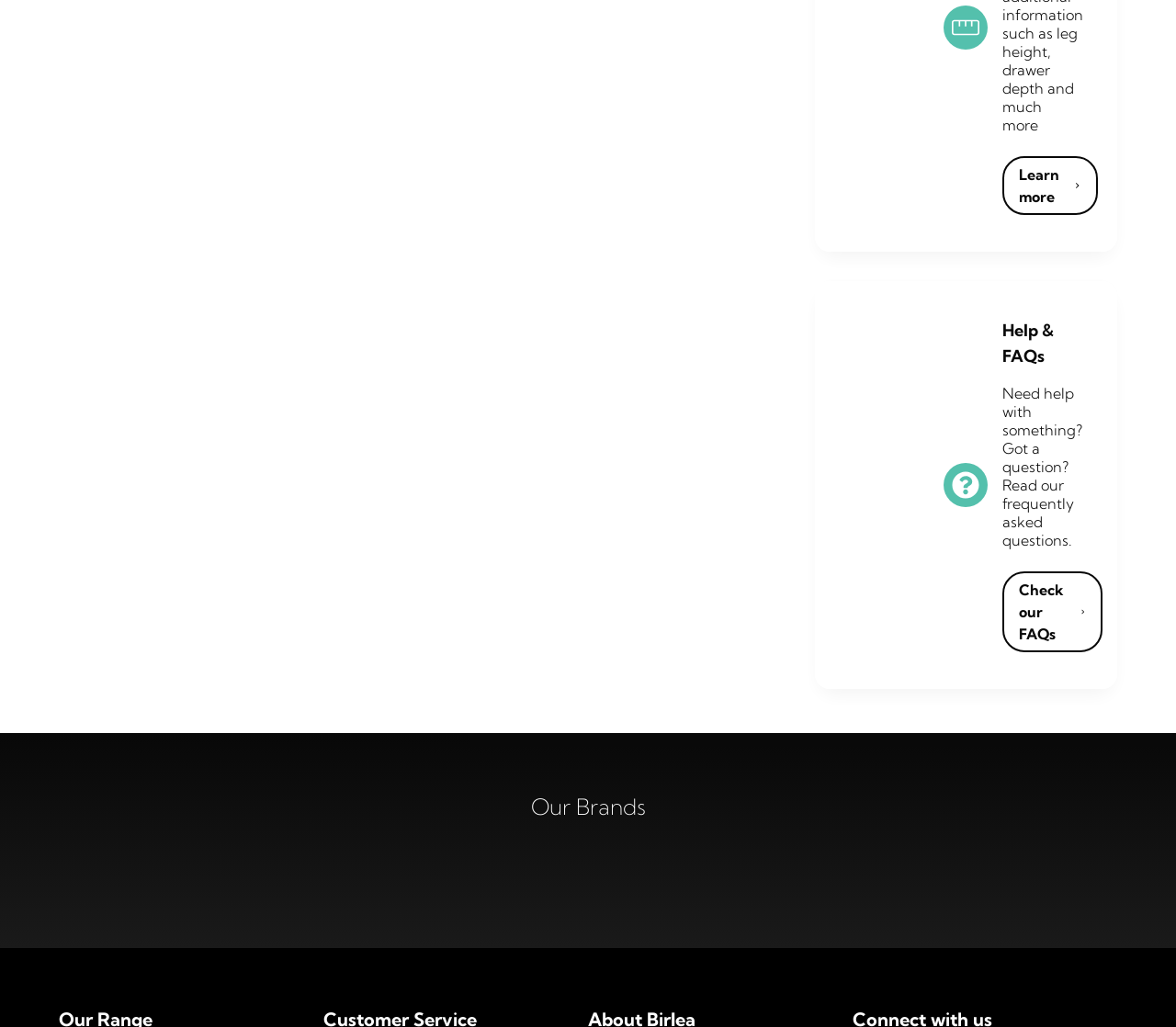What is the copyright year of Birlea's website?
Refer to the image and provide a one-word or short phrase answer.

2024